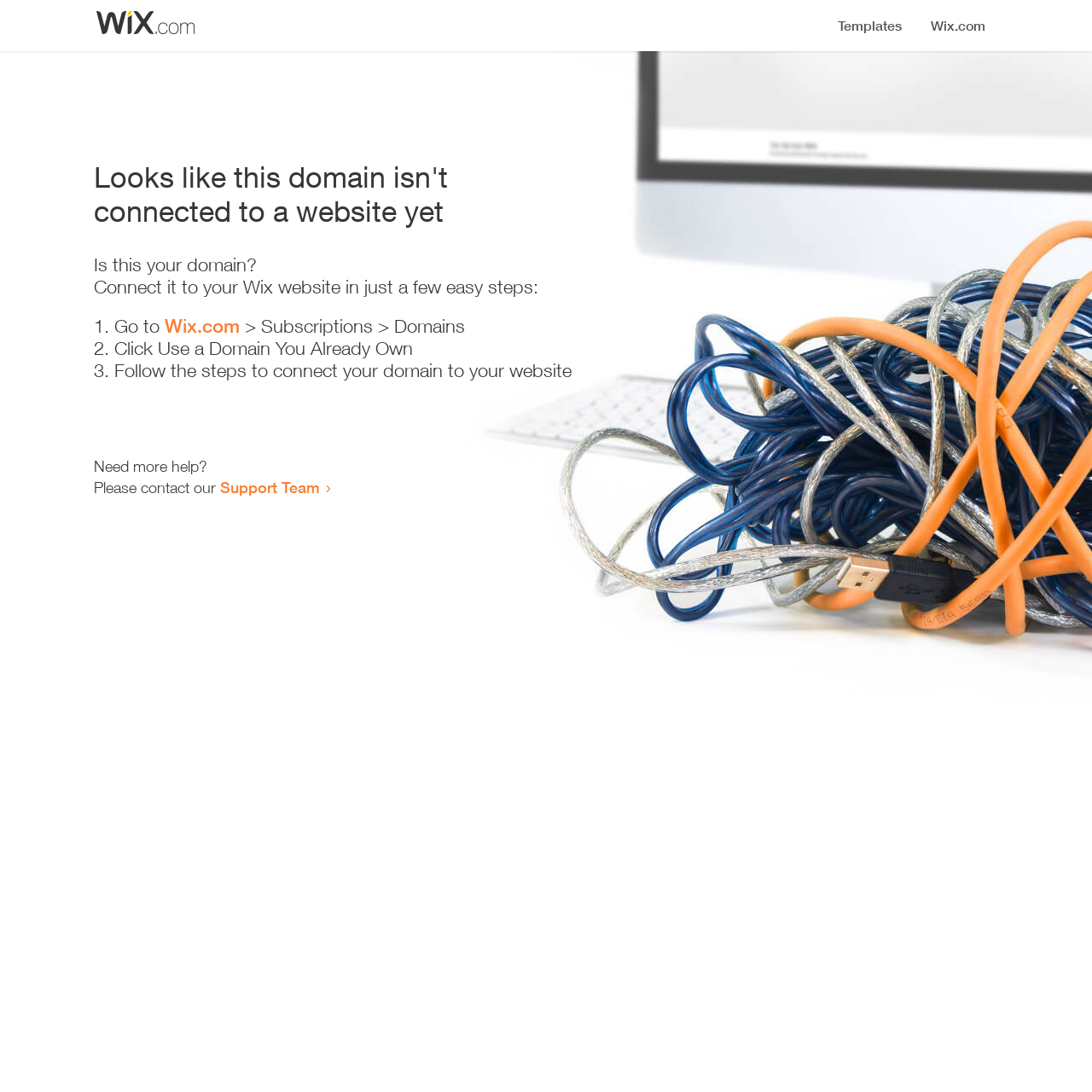How many steps are required to connect the domain?
Give a single word or phrase answer based on the content of the image.

3